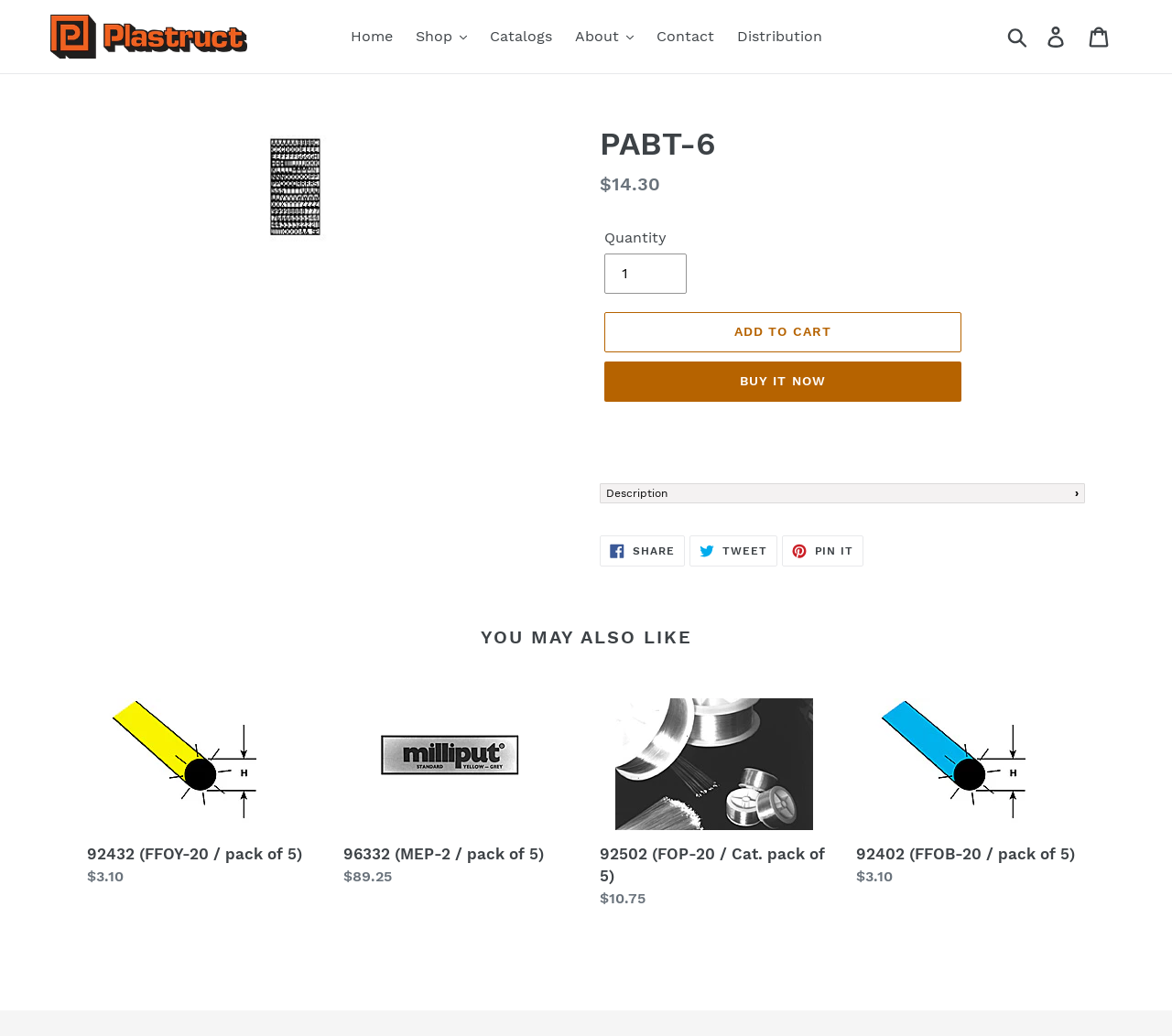Based on the element description: "Distribution", identify the bounding box coordinates for this UI element. The coordinates must be four float numbers between 0 and 1, listed as [left, top, right, bottom].

[0.621, 0.022, 0.709, 0.049]